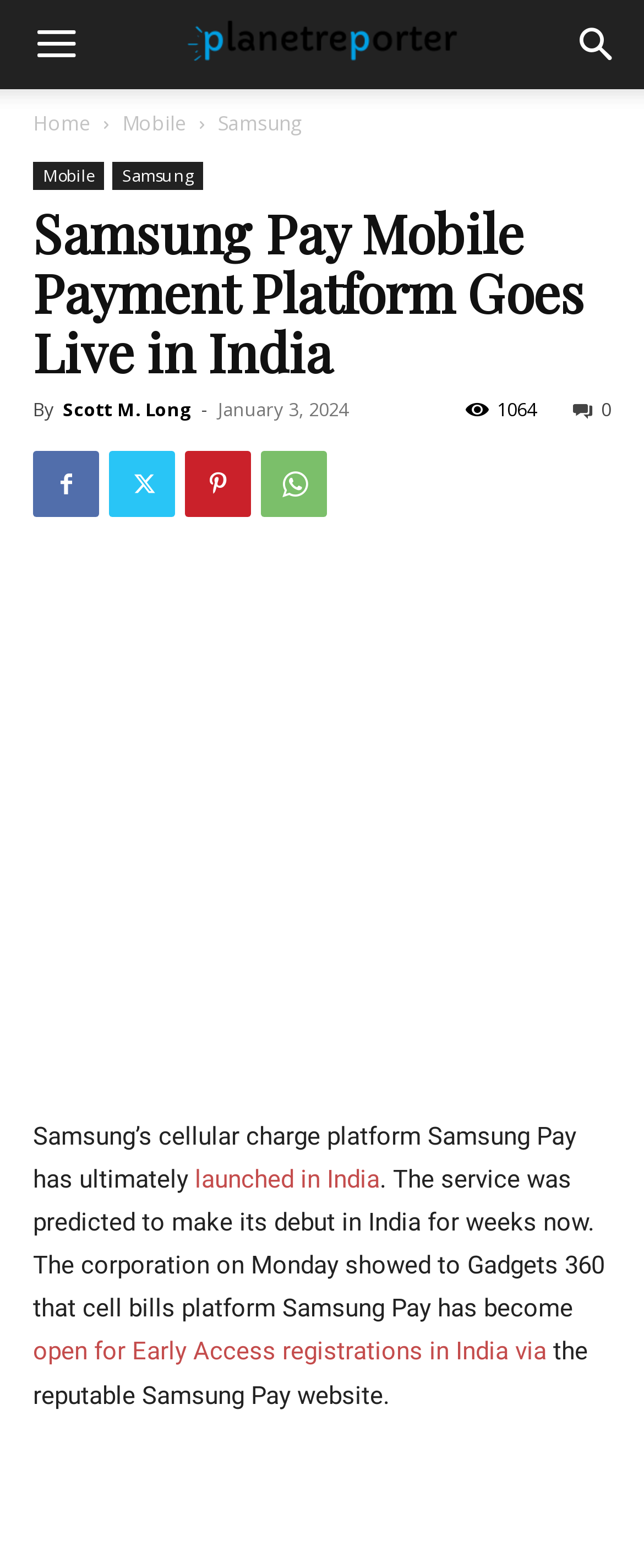What is the status of Samsung Pay in India?
Please utilize the information in the image to give a detailed response to the question.

I found the answer by looking at the main content section of the webpage, where it says 'Samsung’s cellular charge platform Samsung Pay has ultimately launched in India'. This suggests that Samsung Pay has been launched in India.